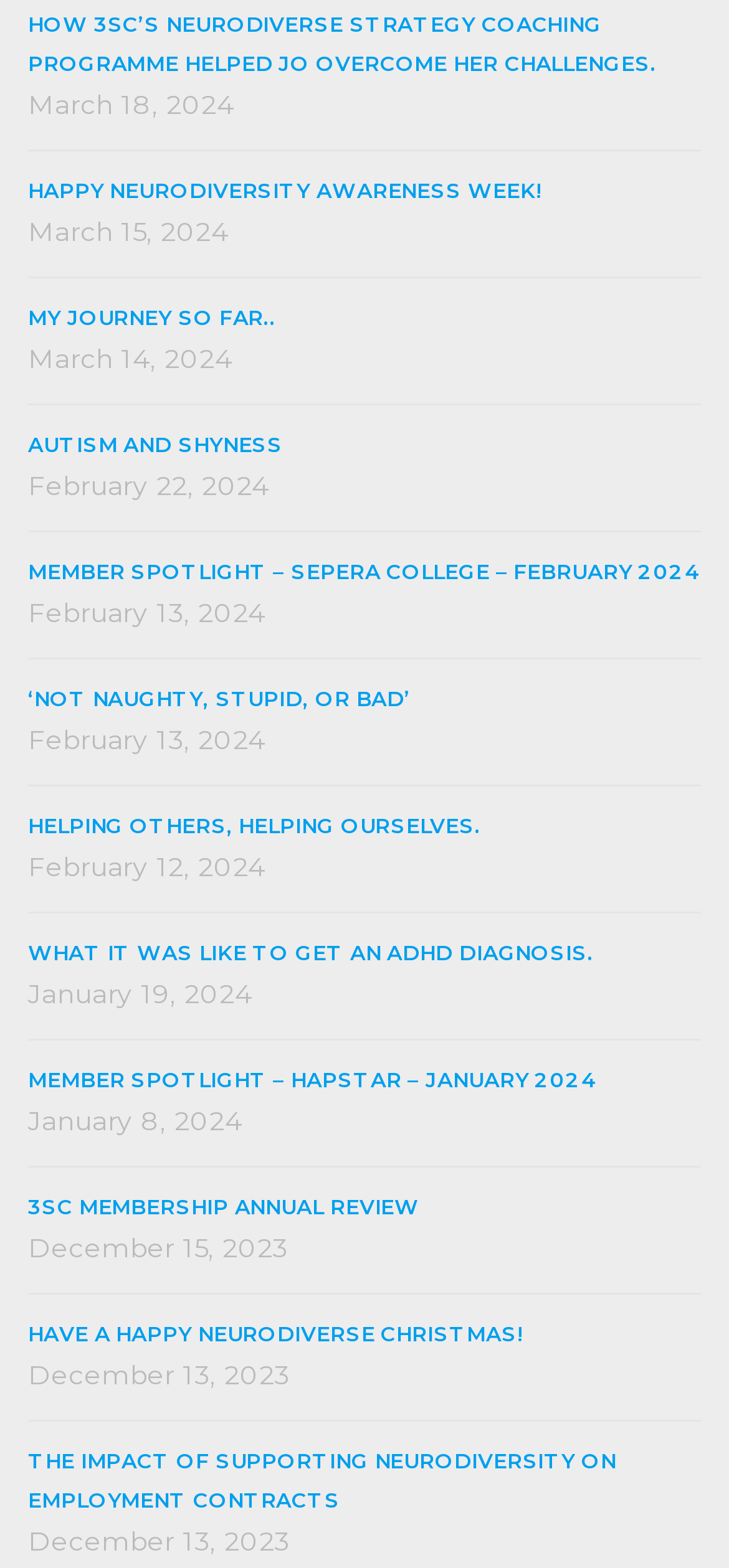Give a one-word or one-phrase response to the question: 
Is the webpage organized in chronological order?

Yes